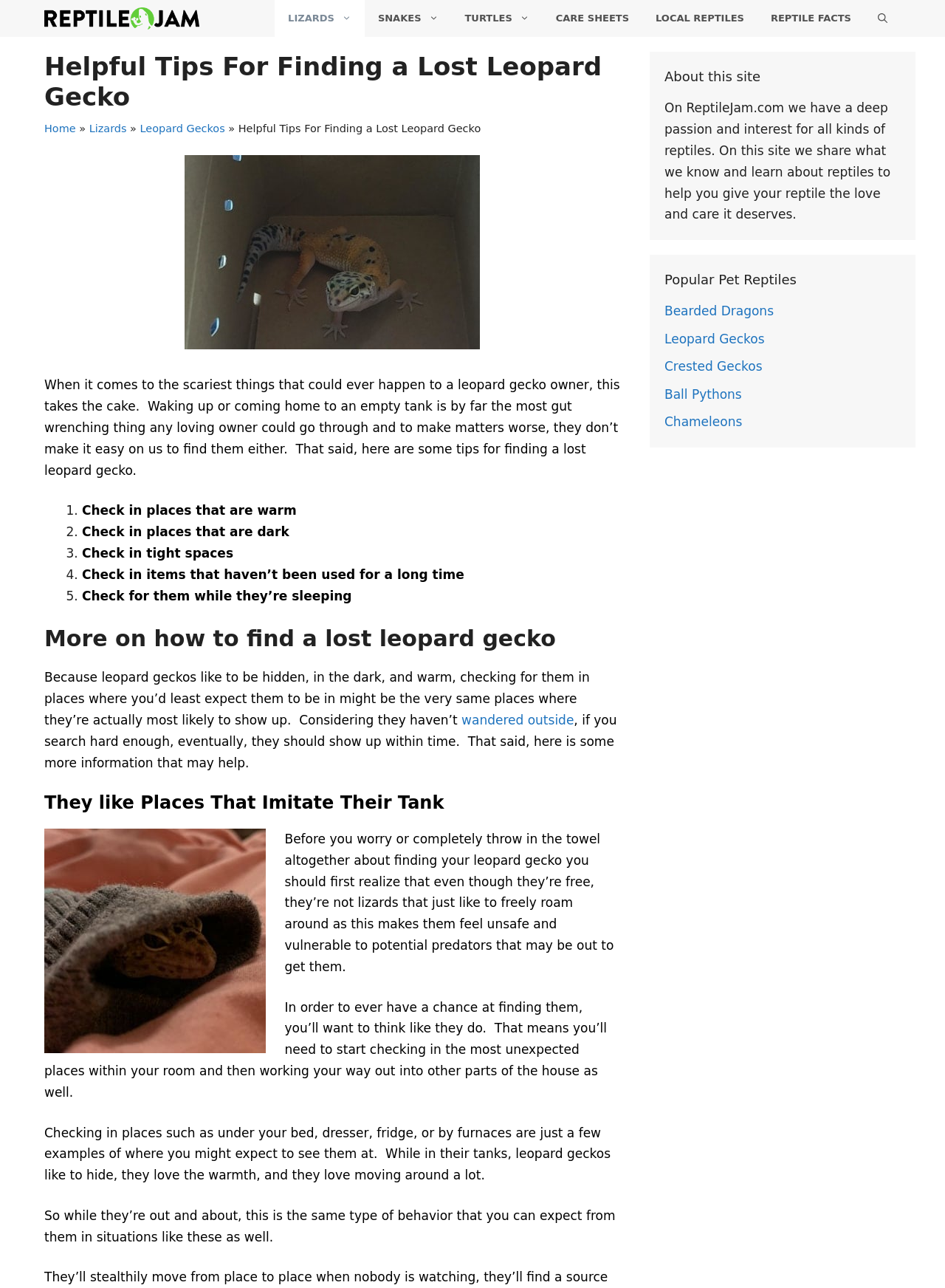Using the webpage screenshot and the element description Care Sheets, determine the bounding box coordinates. Specify the coordinates in the format (top-left x, top-left y, bottom-right x, bottom-right y) with values ranging from 0 to 1.

[0.574, 0.0, 0.68, 0.029]